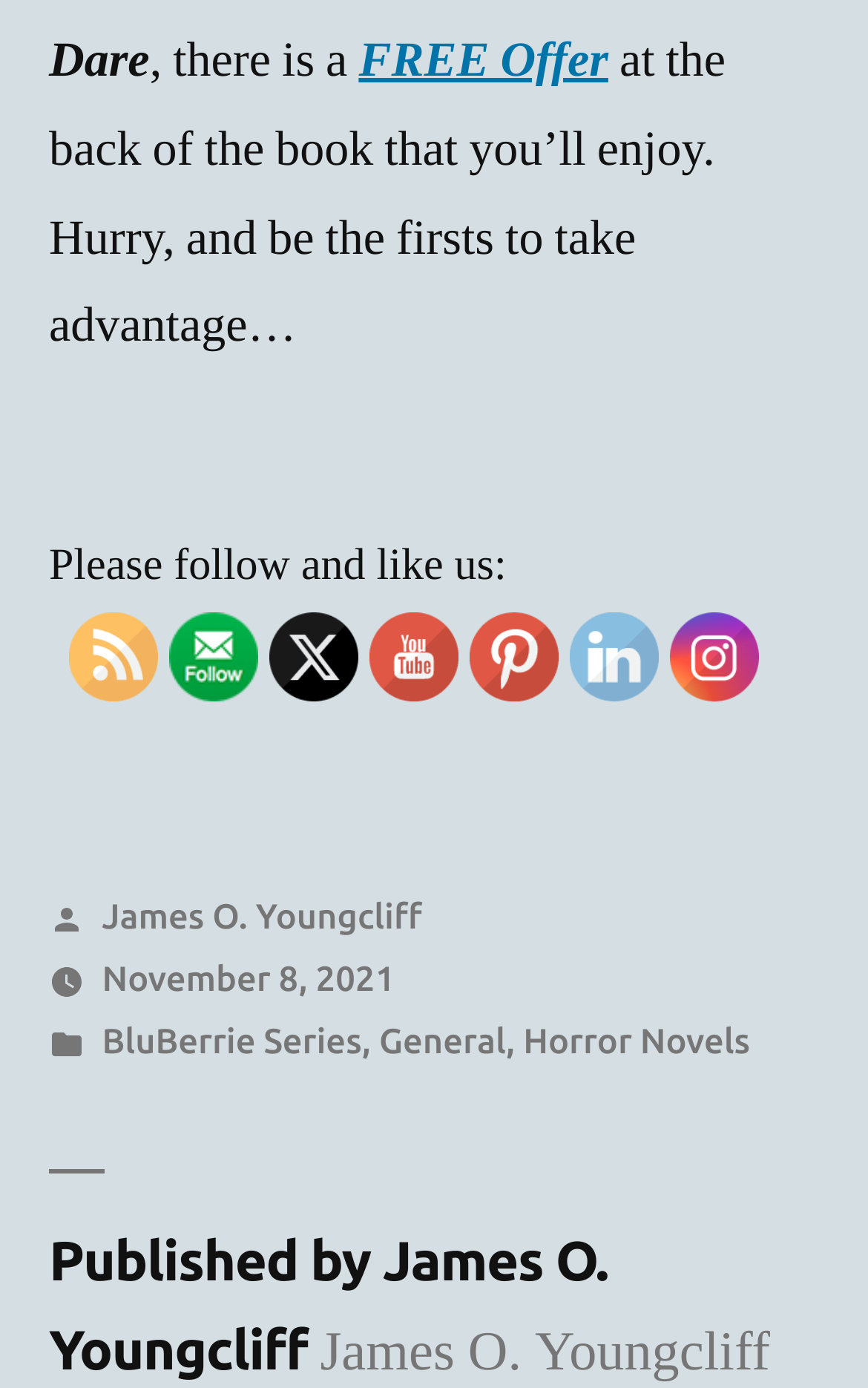For the given element description Accept All Cookies, determine the bounding box coordinates of the UI element. The coordinates should follow the format (top-left x, top-left y, bottom-right x, bottom-right y) and be within the range of 0 to 1.

None